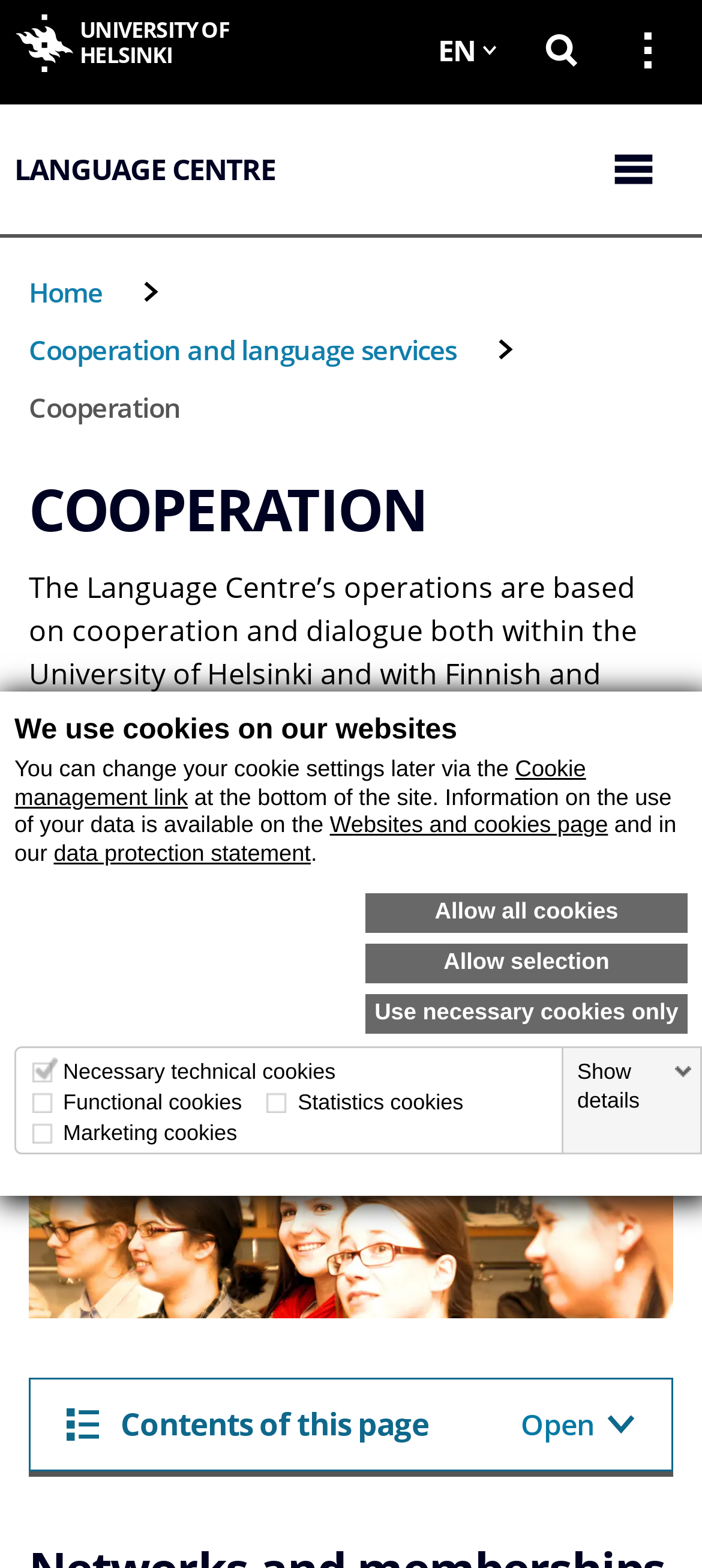Could you determine the bounding box coordinates of the clickable element to complete the instruction: "Show details of cookies"? Provide the coordinates as four float numbers between 0 and 1, i.e., [left, top, right, bottom].

[0.812, 0.675, 0.997, 0.711]